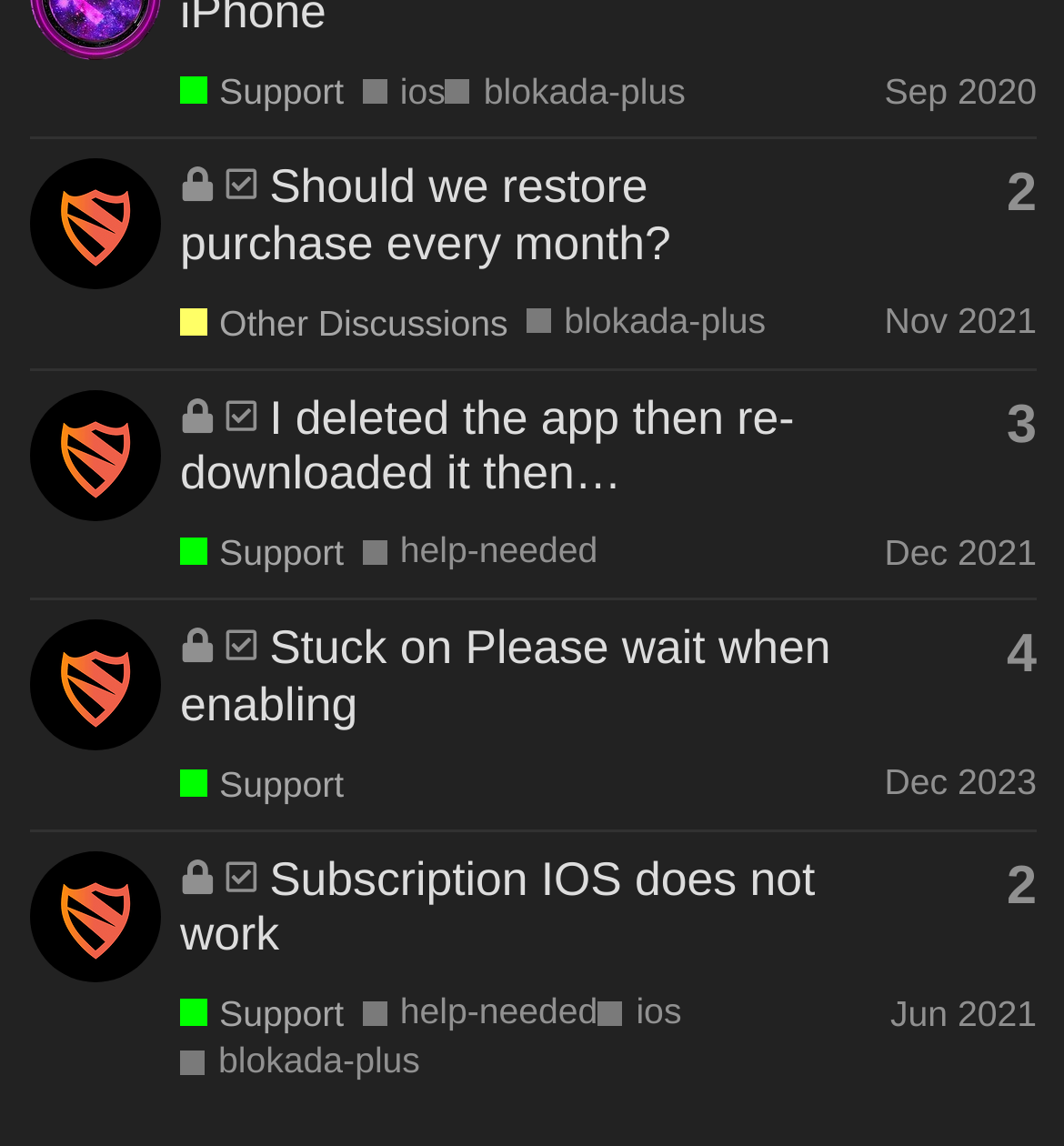Please identify the bounding box coordinates of the clickable region that I should interact with to perform the following instruction: "Click on the 'Dec 2023' link". The coordinates should be expressed as four float numbers between 0 and 1, i.e., [left, top, right, bottom].

[0.831, 0.662, 0.974, 0.698]